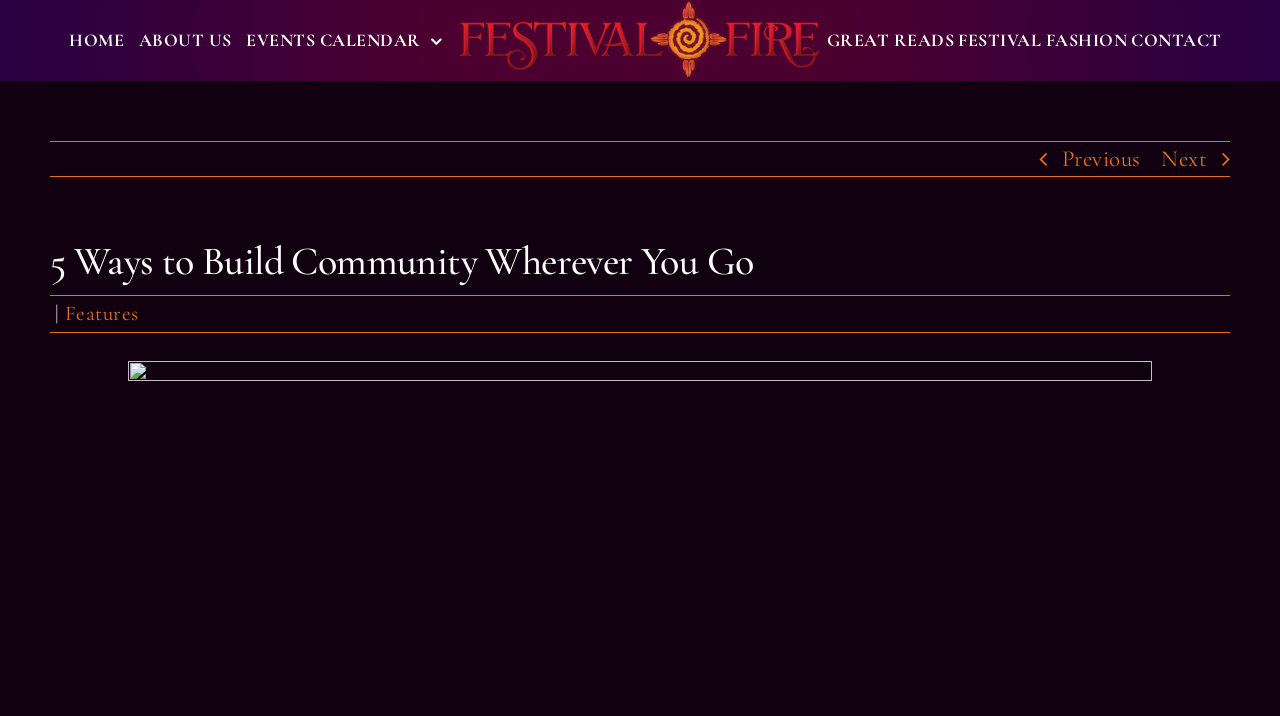Can you provide the bounding box coordinates for the element that should be clicked to implement the instruction: "view events calendar"?

[0.192, 0.007, 0.346, 0.107]